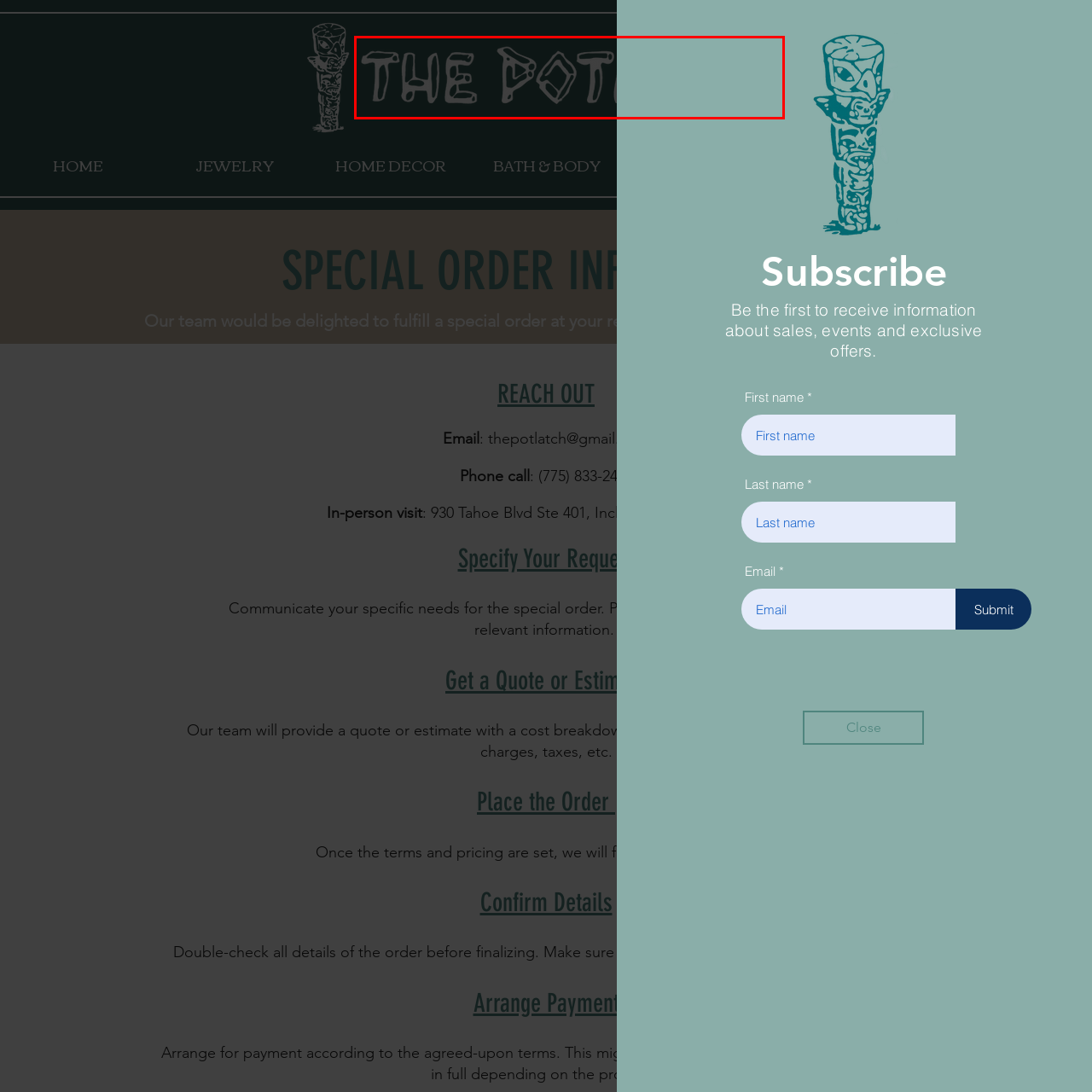Look at the image highlighted by the red boundary and answer the question with a succinct word or phrase:
Does the logo convey a welcoming presence?

Yes